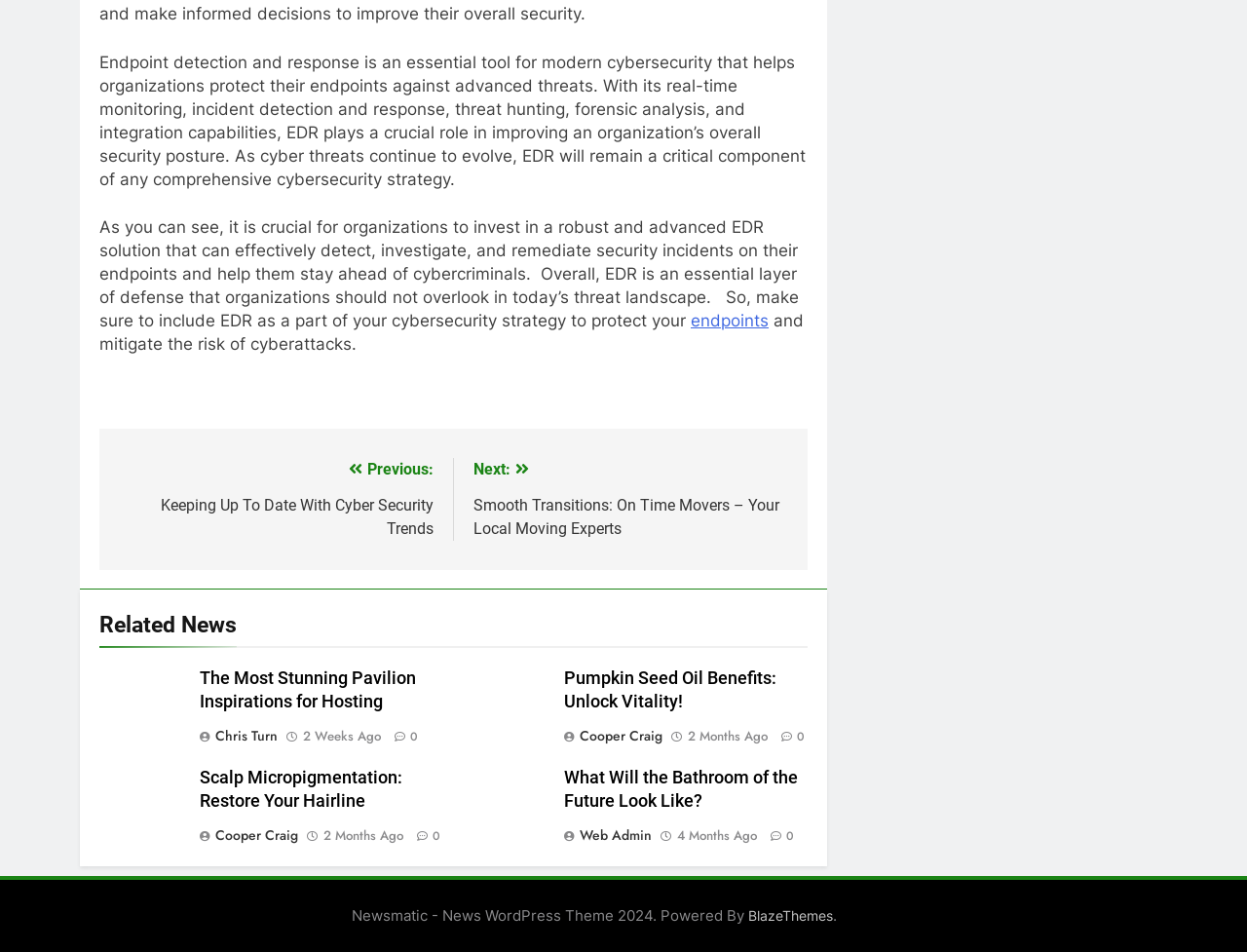Determine the bounding box coordinates for the region that must be clicked to execute the following instruction: "Check 'Scalp Micropigmentation: Restore Your Hairline'".

[0.16, 0.806, 0.323, 0.851]